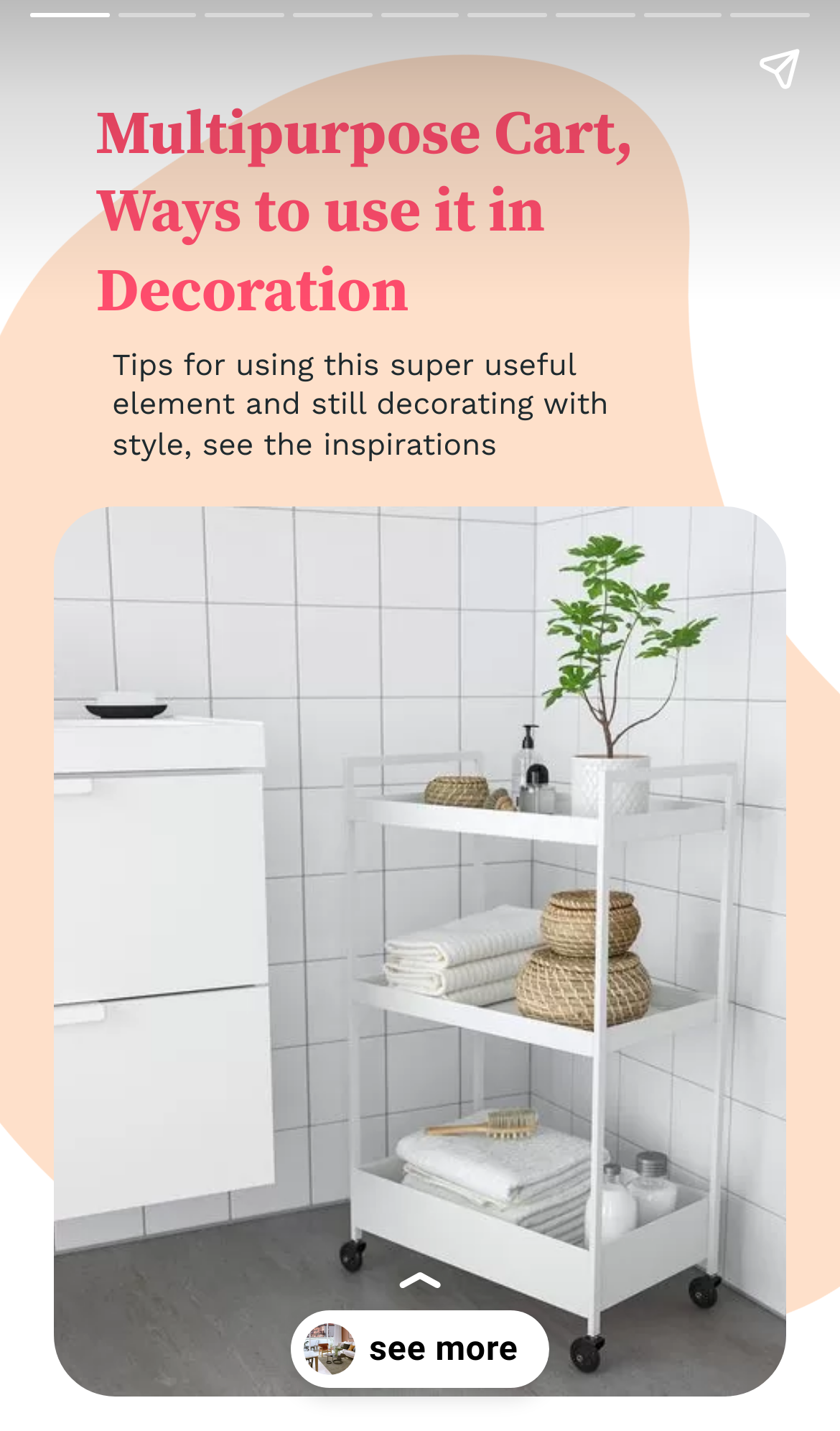Please find the bounding box coordinates (top-left x, top-left y, bottom-right x, bottom-right y) in the screenshot for the UI element described as follows: aria-label="Share story"

[0.867, 0.012, 0.99, 0.084]